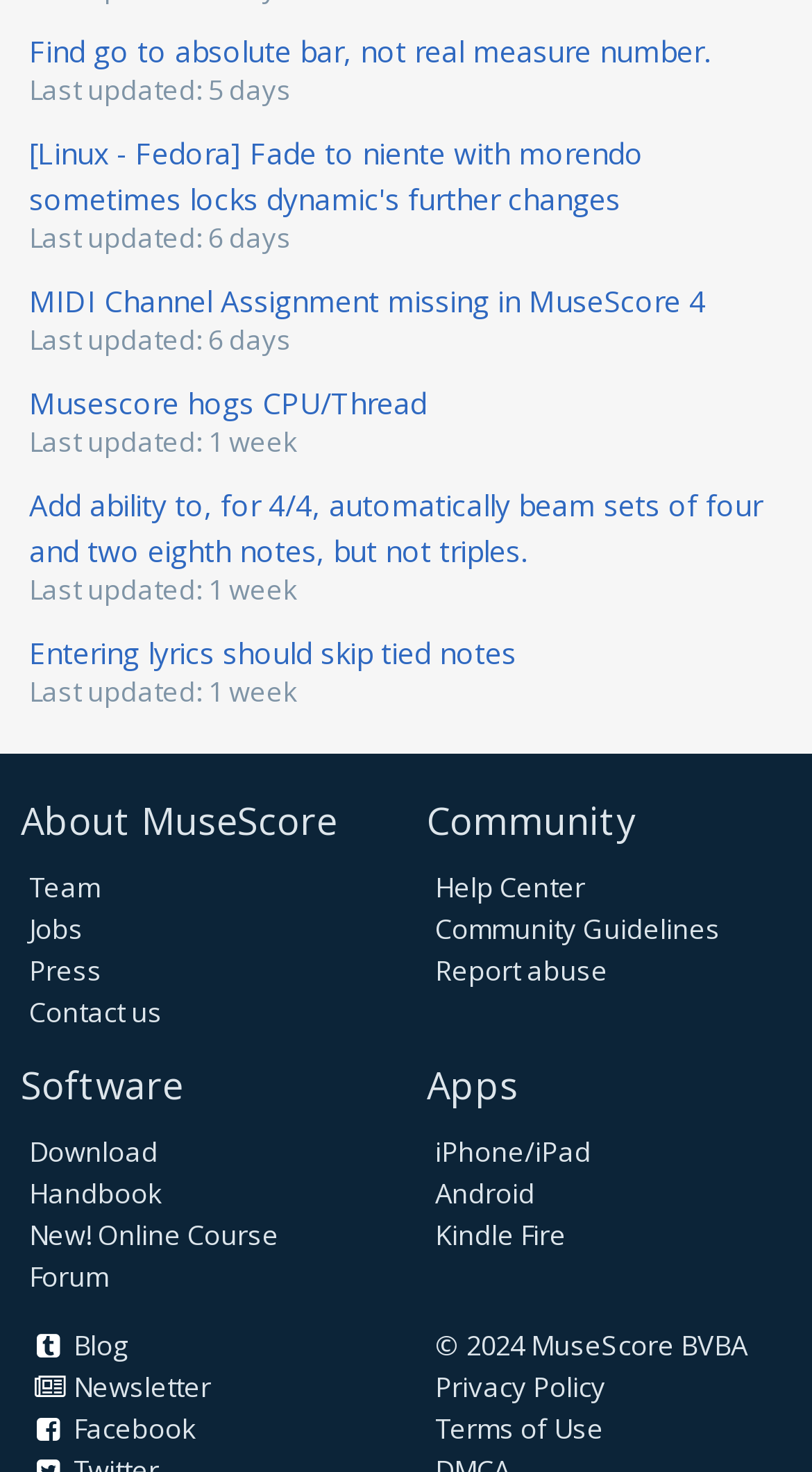Respond to the following question using a concise word or phrase: 
What is the copyright year mentioned at the bottom of the webpage?

2024